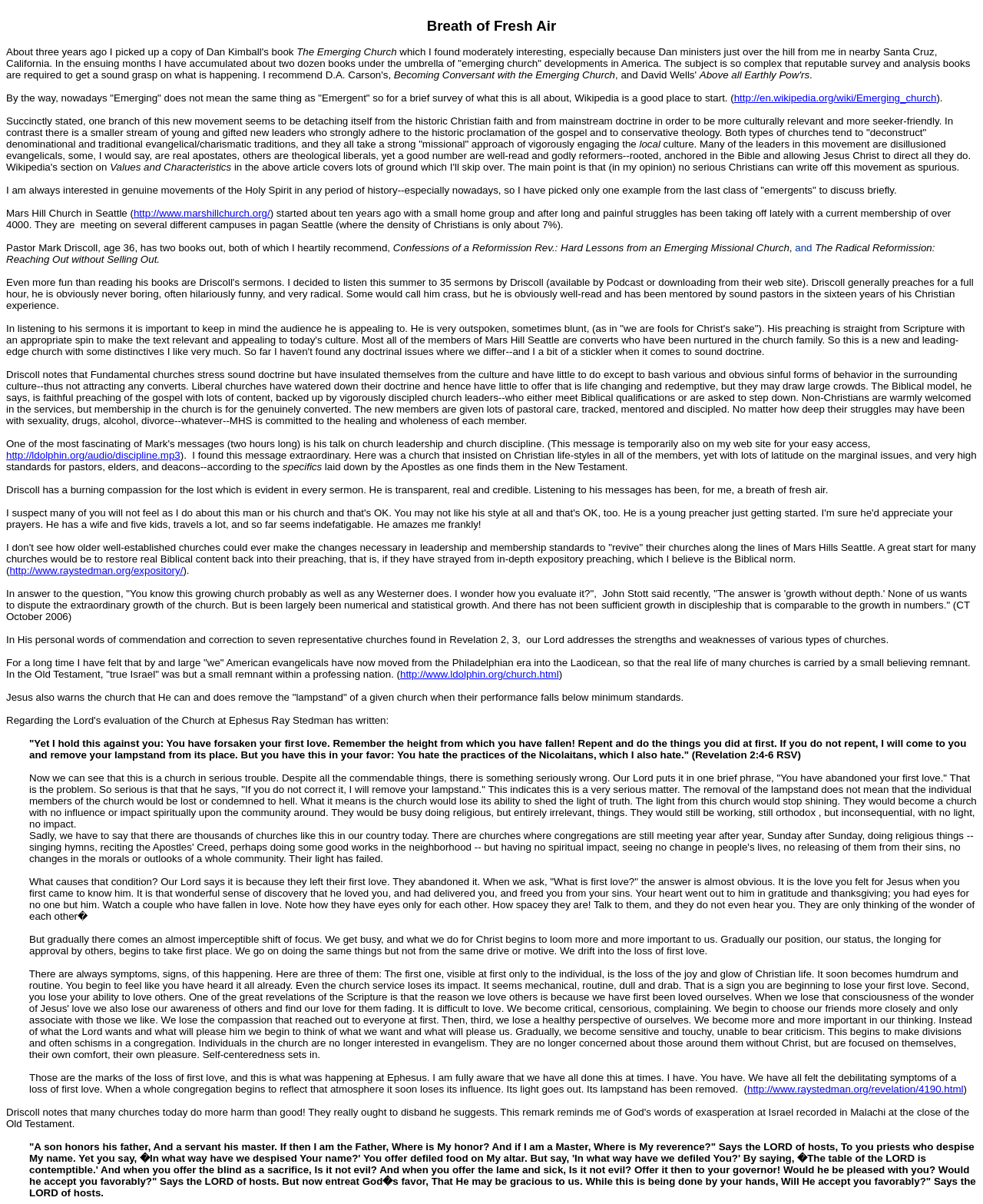What is the name of the book recommended by the author?
Please provide a single word or phrase as your answer based on the image.

Becoming Conversant with the Emerging Church